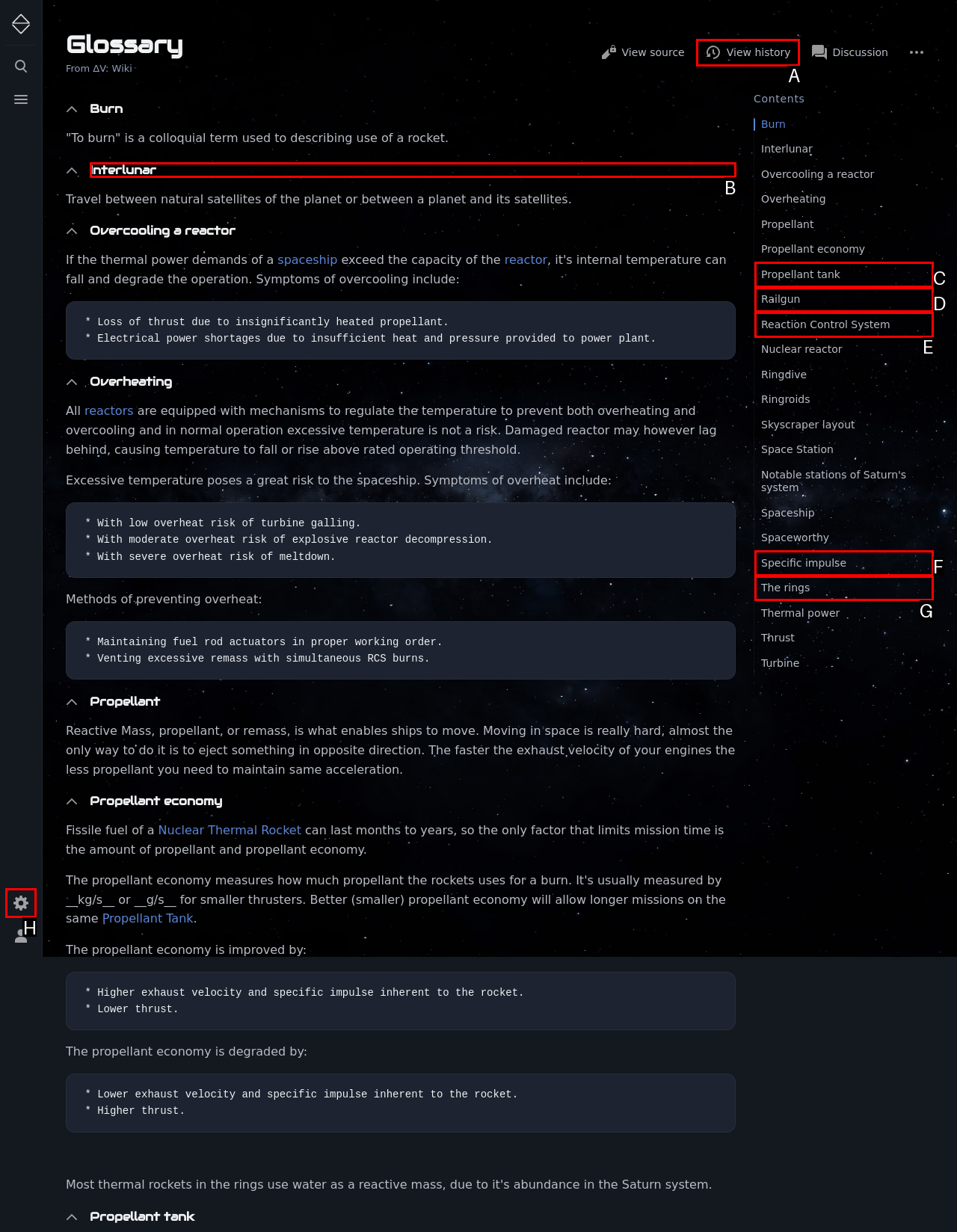For the task: Click the Preferences button, tell me the letter of the option you should click. Answer with the letter alone.

H